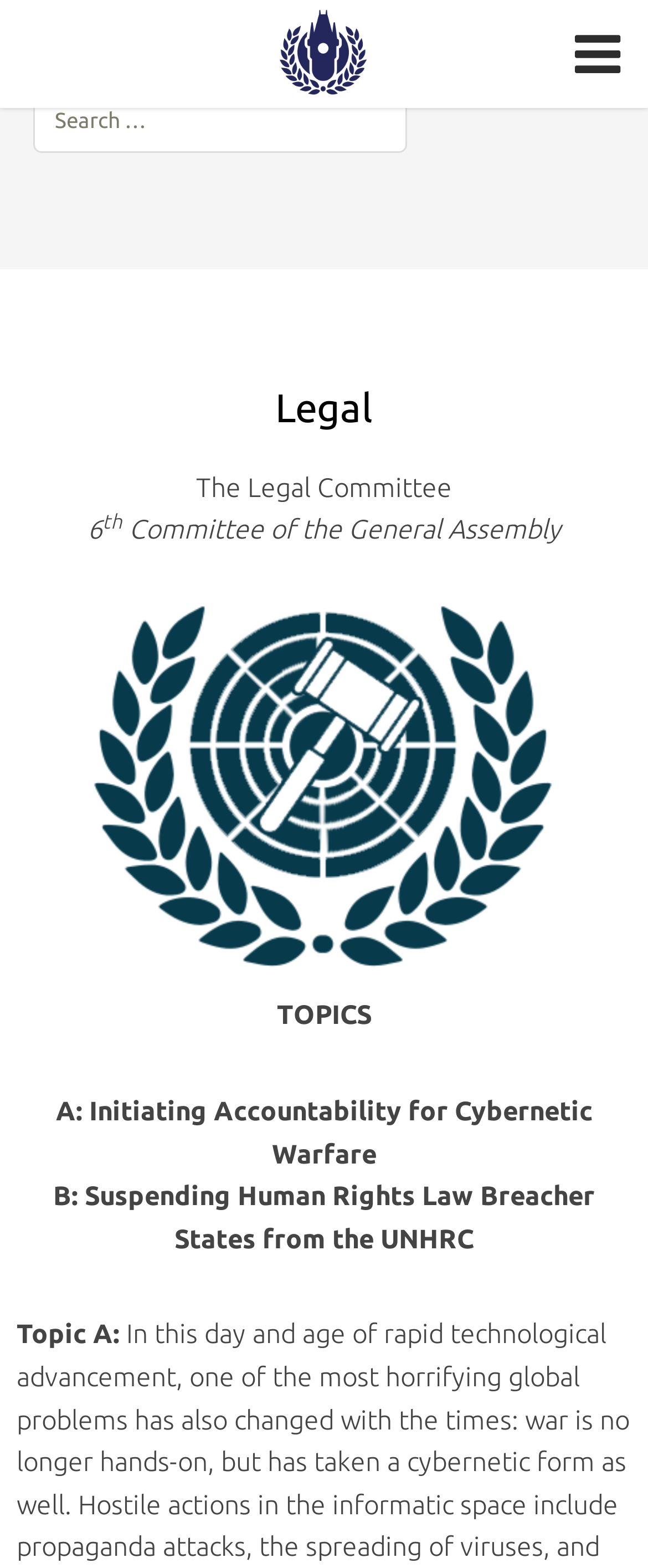How many topics are listed?
Answer the question with as much detail as you can, using the image as a reference.

I can see that there are two topics listed on the webpage, namely 'Initiating Accountability for Cybernetic Warfare' and 'Suspending Human Rights Law Breacher States from the UNHRC', which are labeled as 'A:' and 'B:' respectively.